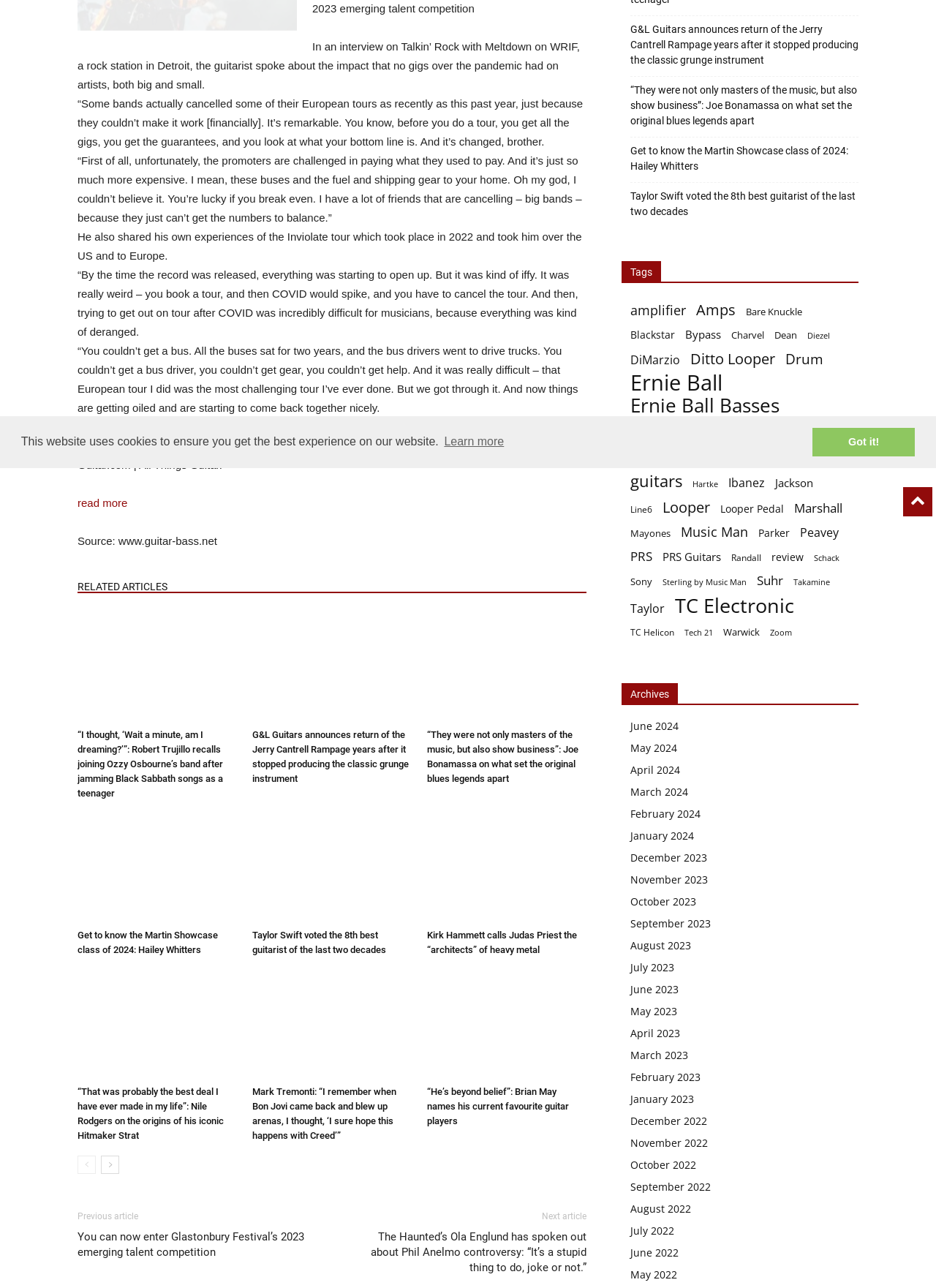Find and provide the bounding box coordinates for the UI element described here: "Ernie Ball Guitars". The coordinates should be given as four float numbers between 0 and 1: [left, top, right, bottom].

[0.673, 0.327, 0.855, 0.338]